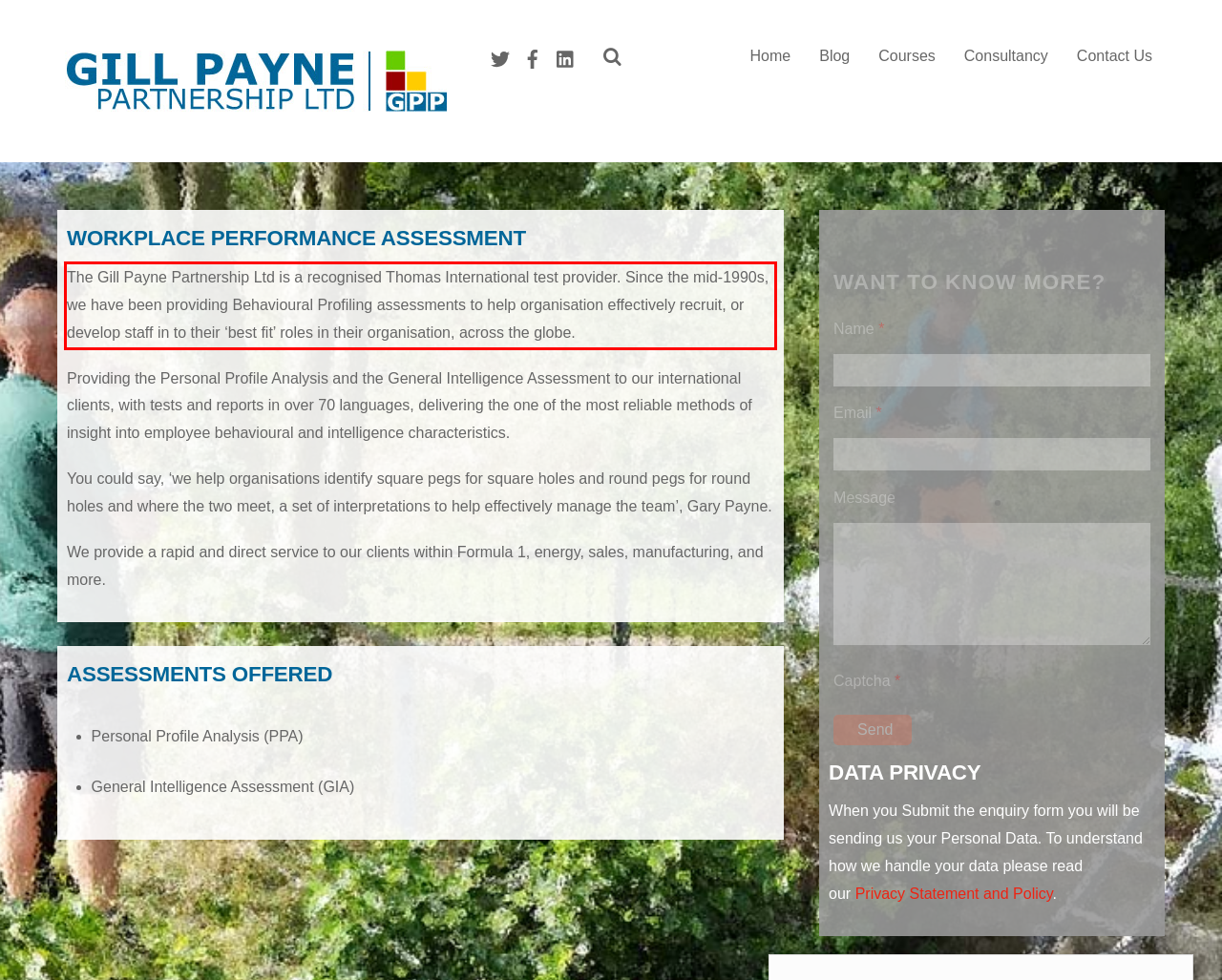Using the provided screenshot of a webpage, recognize and generate the text found within the red rectangle bounding box.

The Gill Payne Partnership Ltd is a recognised Thomas International test provider. Since the mid-1990s, we have been providing Behavioural Profiling assessments to help organisation effectively recruit, or develop staff in to their ‘best fit’ roles in their organisation, across the globe.